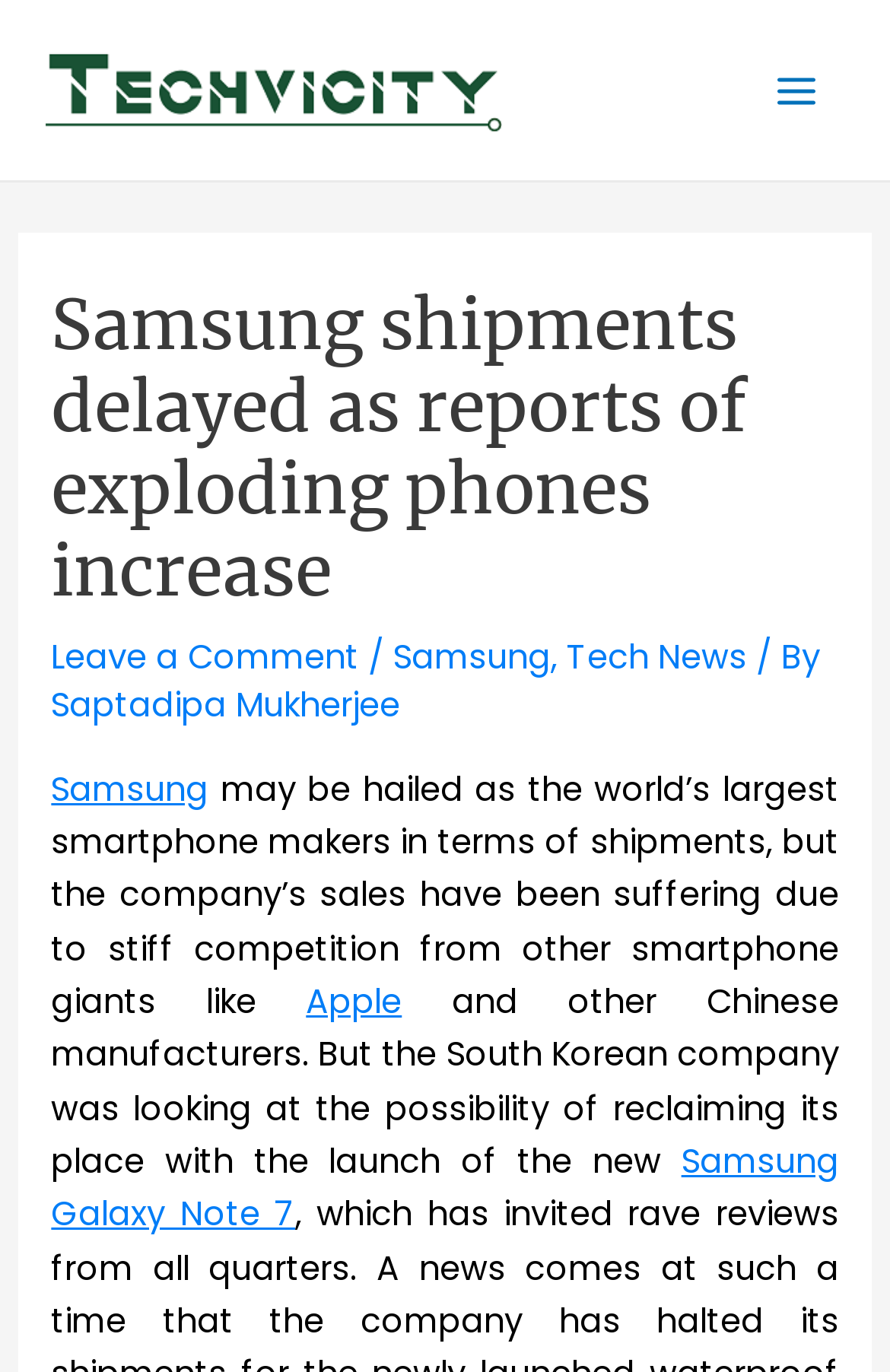Provide a thorough description of the webpage's content and layout.

The webpage appears to be a news article about Samsung's smartphone sales. At the top left corner, there is a logo of TechVicity, accompanied by a link to the logo. On the top right corner, there is a main menu button. 

Below the logo, there is a header section that spans almost the entire width of the page. The header contains the title of the article, "Samsung shipments delayed as reports of exploding phones increase", in a large font size. 

Underneath the title, there are several links and text elements arranged horizontally. These include a "Leave a Comment" link, a separator, and links to categories such as "Samsung" and "Tech News", as well as the author's name, "Saptadipa Mukherjee". 

The main content of the article starts below this header section. The text describes how Samsung's sales have been suffering due to competition from other smartphone manufacturers like Apple and Chinese companies. The article also mentions the launch of the new Samsung Galaxy Note 7. There are links to relevant keywords like "Samsung" and "Apple" within the text.